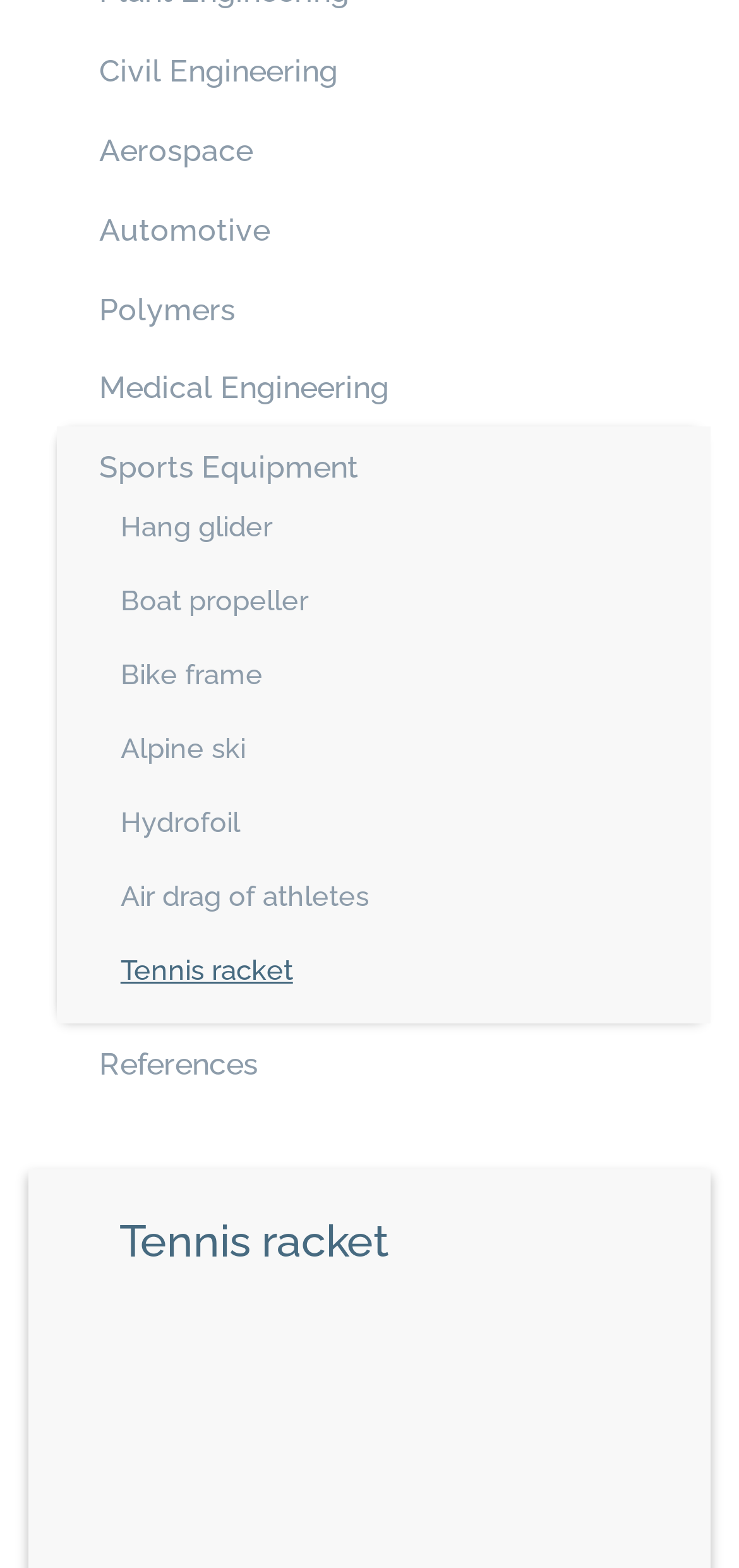Given the following UI element description: "Hydrofoil", find the bounding box coordinates in the webpage screenshot.

[0.163, 0.514, 0.847, 0.537]